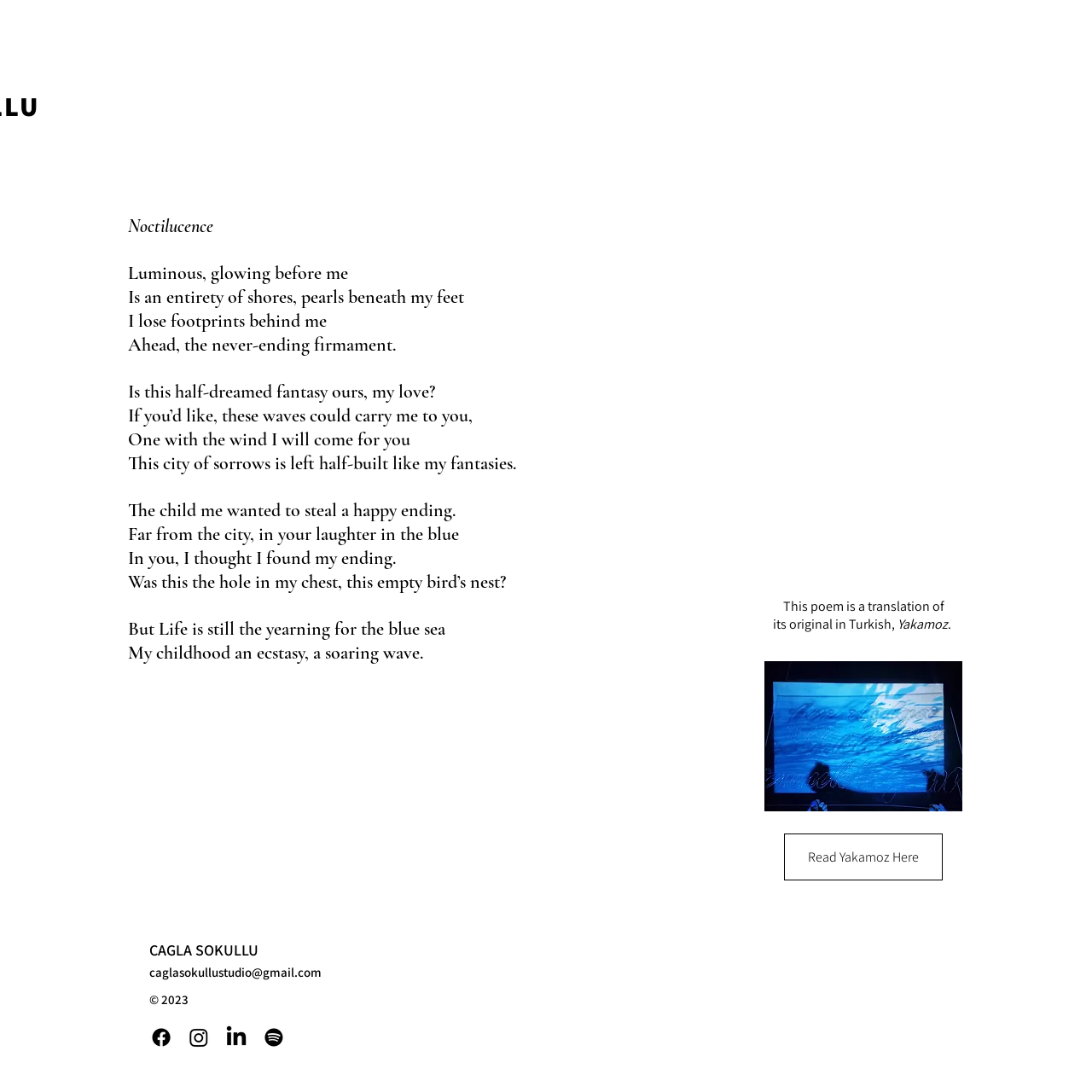Offer a thorough description of the webpage.

This webpage appears to be a poetry website, specifically showcasing a poem titled "Noctilucence" by Cagla Sokullu. The poem is prominently displayed in the main section of the page, taking up most of the vertical space. It is divided into several stanzas, each with a few lines of text.

At the top of the page, there is a title "Noctilucence" followed by a brief subtitle "Luminous, glowing before me". Below the title, the poem begins, with each stanza separated by a small gap. The text is arranged in a single column, with a consistent font and font size throughout.

To the right of the poem, there is an image with a caption "final9.jpg". Below the image, there is a link "Read Yakamoz Here", which suggests that the poem is a translation of an original work in Turkish.

At the bottom of the page, there is a section with the author's name "CAGLA SOKULLU" in a larger font. Below the author's name, there is a link to the author's email address and a copyright notice "© 2023". Further down, there is a social bar with links to the author's Facebook, Instagram, LinkedIn, and Spotify profiles, each accompanied by a small icon.

Overall, the webpage has a clean and simple design, with a focus on showcasing the poem and providing some basic information about the author.